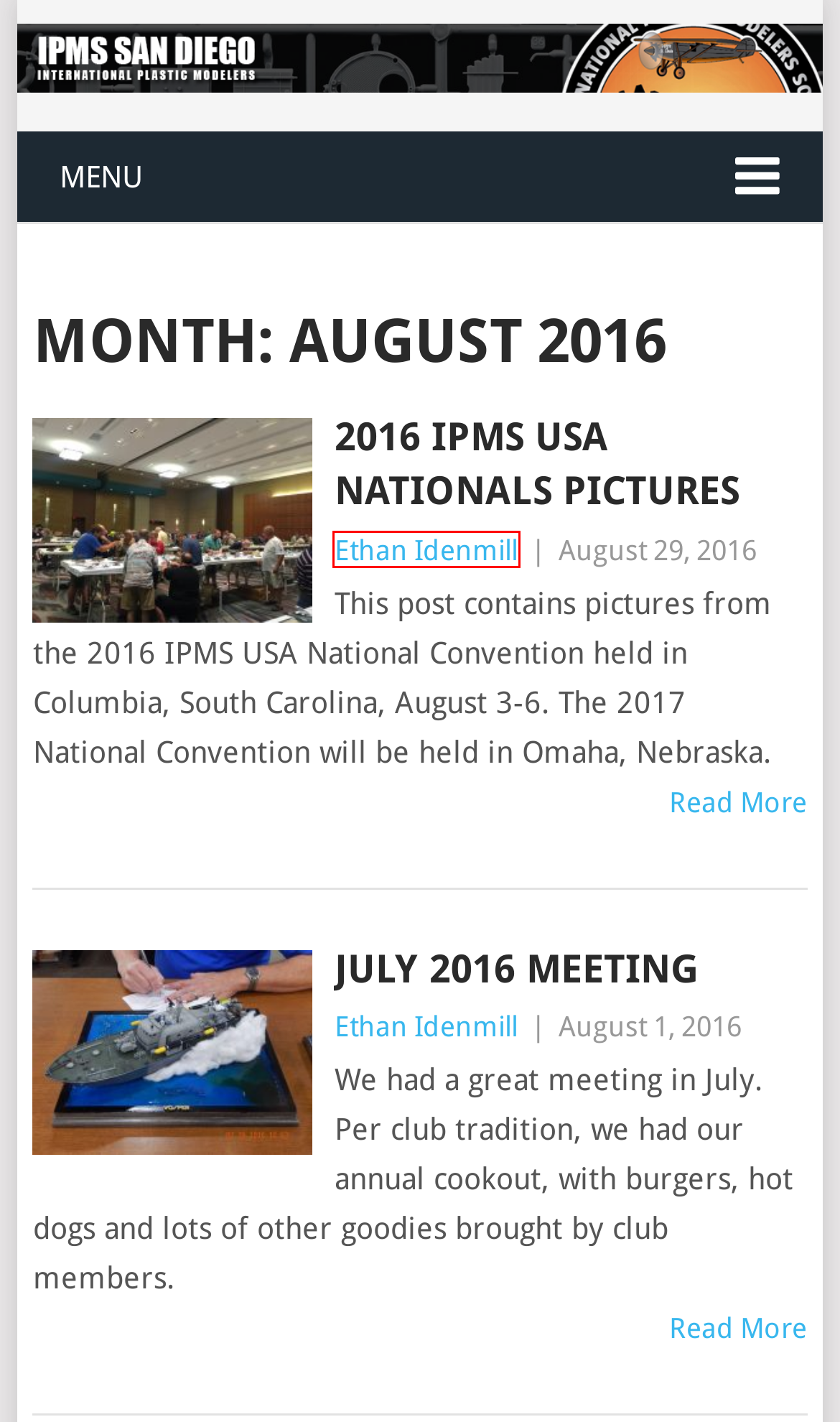You have a screenshot of a webpage, and a red bounding box highlights an element. Select the webpage description that best fits the new page after clicking the element within the bounding box. Options are:
A. November 2022 – IPMS San Diego
B. Order Failed – IPMS San Diego
C. IPMS USA Nationals – IPMS San Diego
D. 2023 Category 24 Gunpla, Gundam, and Mecha – IPMS San Diego
E. July 2016 Meeting – IPMS San Diego
F. 2016 IPMS USA Nationals Pictures – IPMS San Diego
G. February 2021 – IPMS San Diego
H. Ethan Idenmill – IPMS San Diego

H